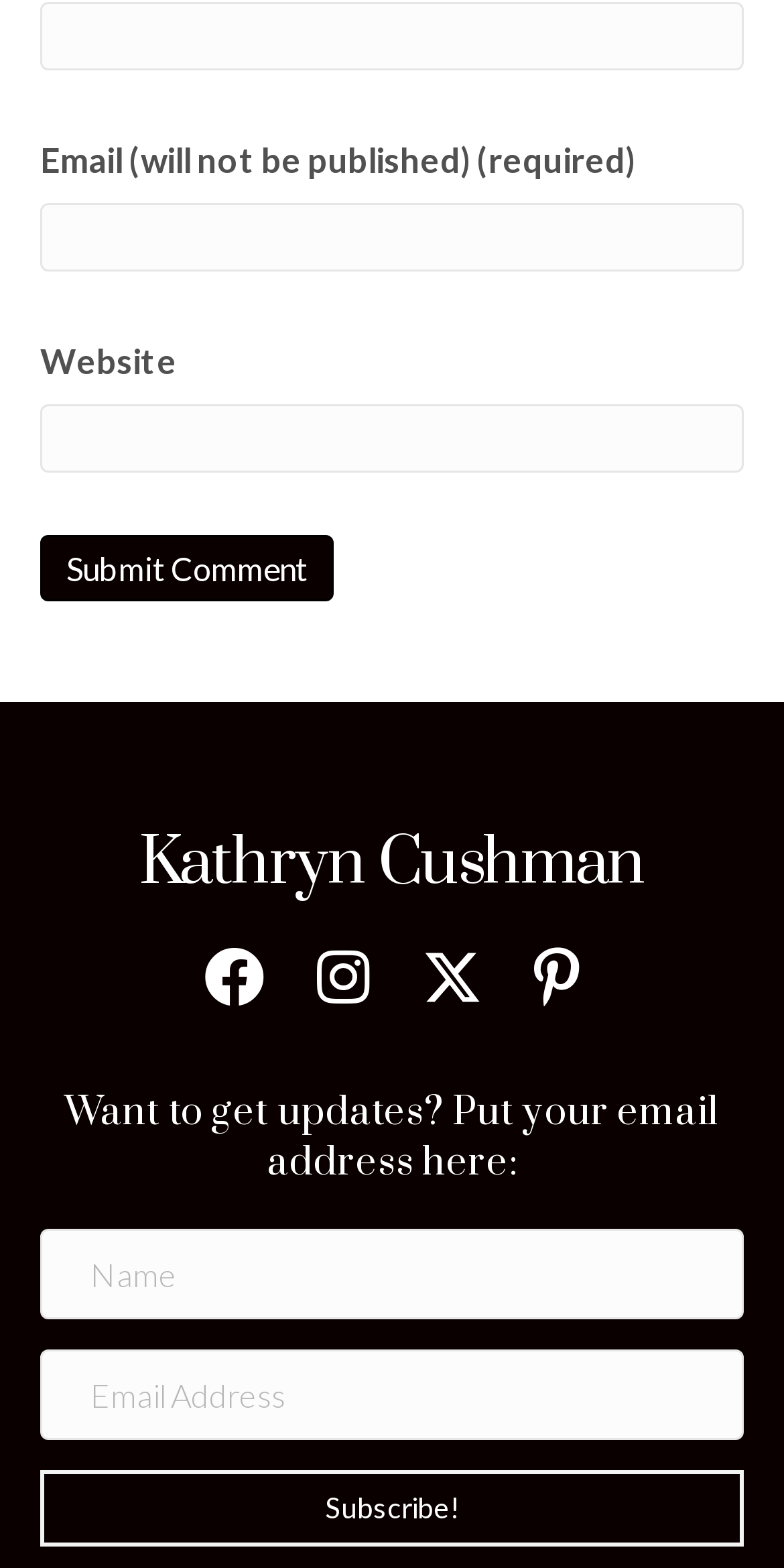Determine the bounding box coordinates of the clickable element to achieve the following action: 'Submit a comment'. Provide the coordinates as four float values between 0 and 1, formatted as [left, top, right, bottom].

[0.051, 0.341, 0.426, 0.384]